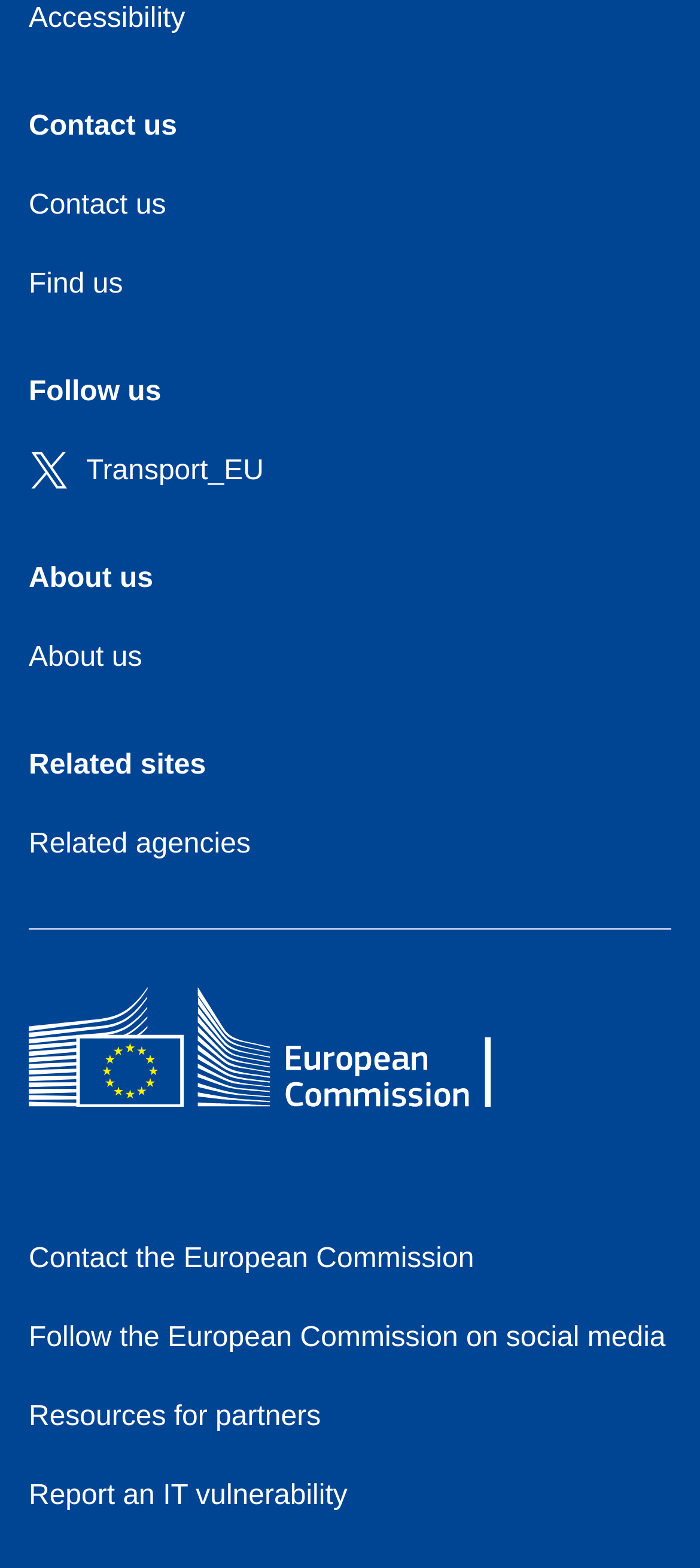Kindly provide the bounding box coordinates of the section you need to click on to fulfill the given instruction: "Click on Contact us".

[0.041, 0.121, 0.237, 0.14]